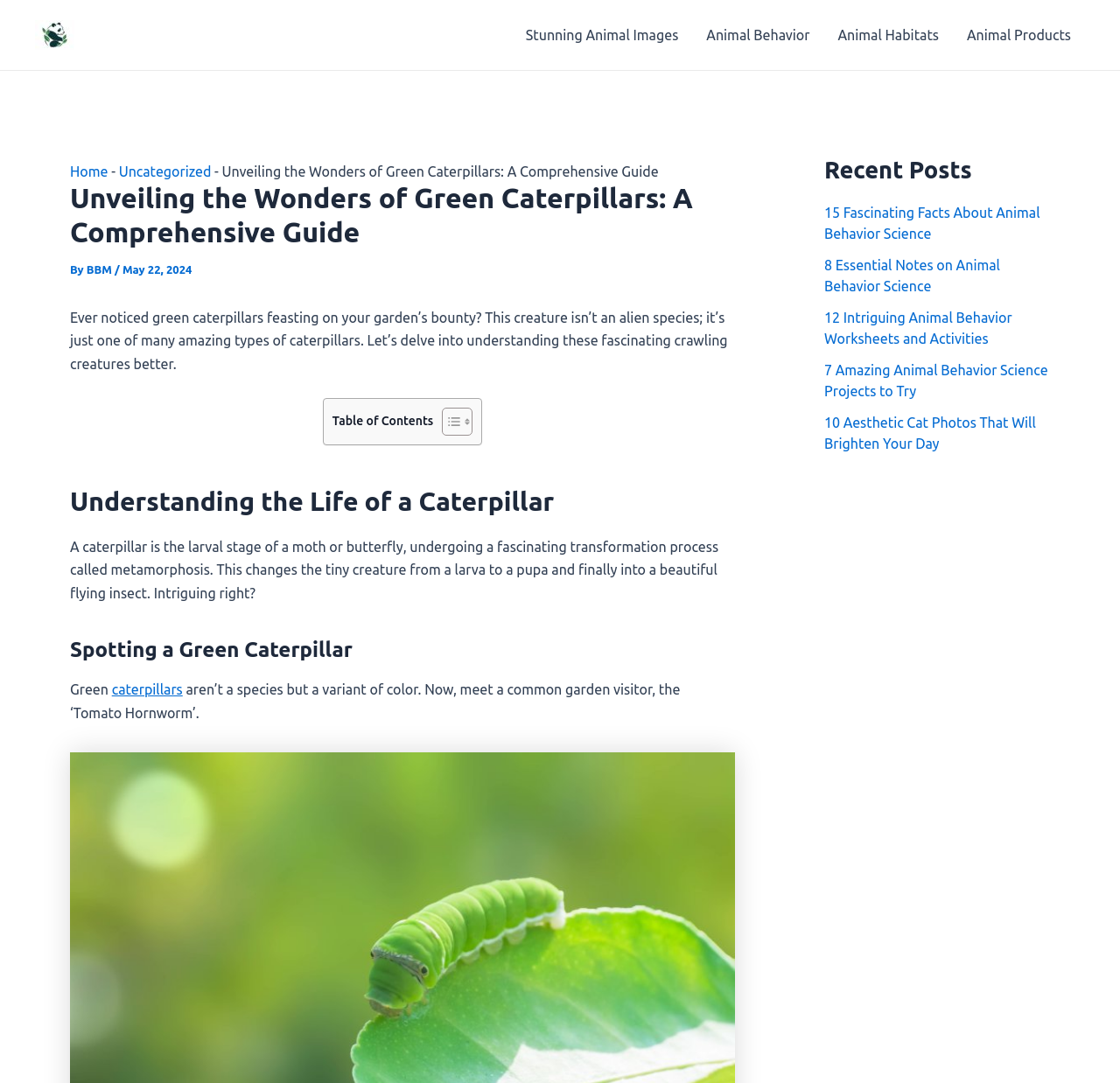Locate the bounding box coordinates of the UI element described by: "Stunning Animal Images". Provide the coordinates as four float numbers between 0 and 1, formatted as [left, top, right, bottom].

[0.457, 0.0, 0.618, 0.065]